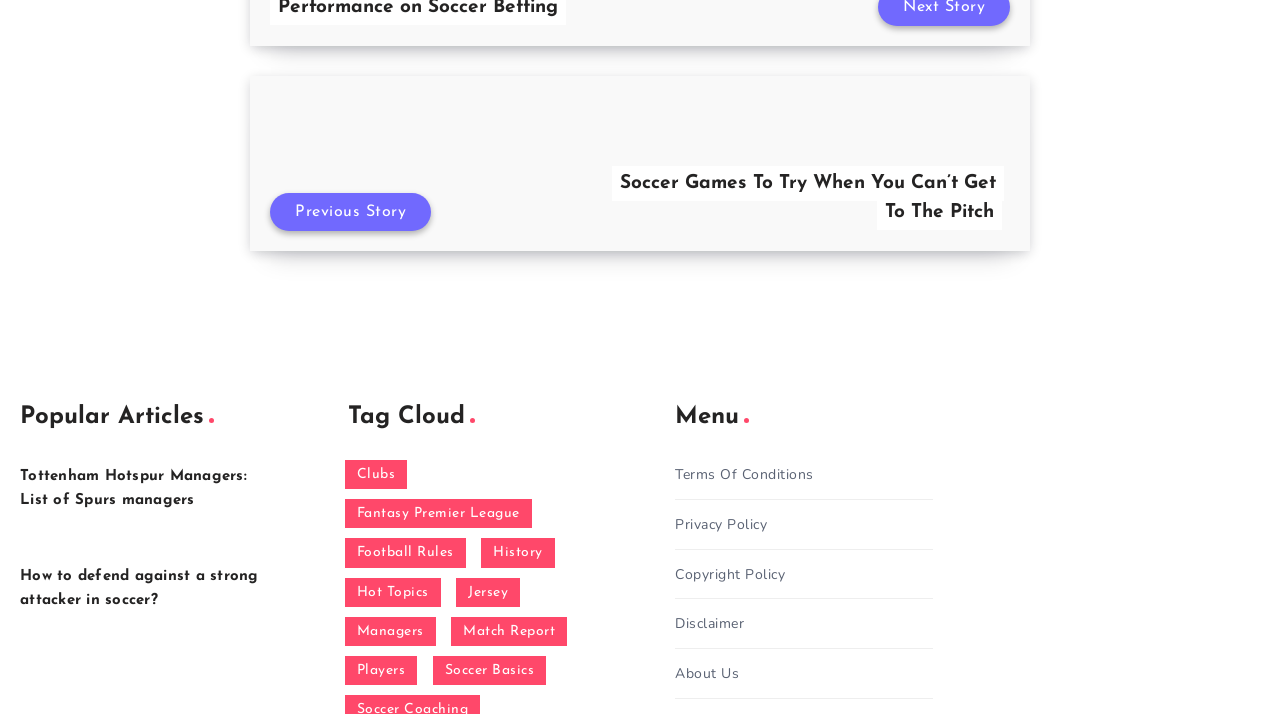Please provide a brief answer to the following inquiry using a single word or phrase:
What is the title of the first article?

Soccer Games To Try When You Can’t Get To The Pitch